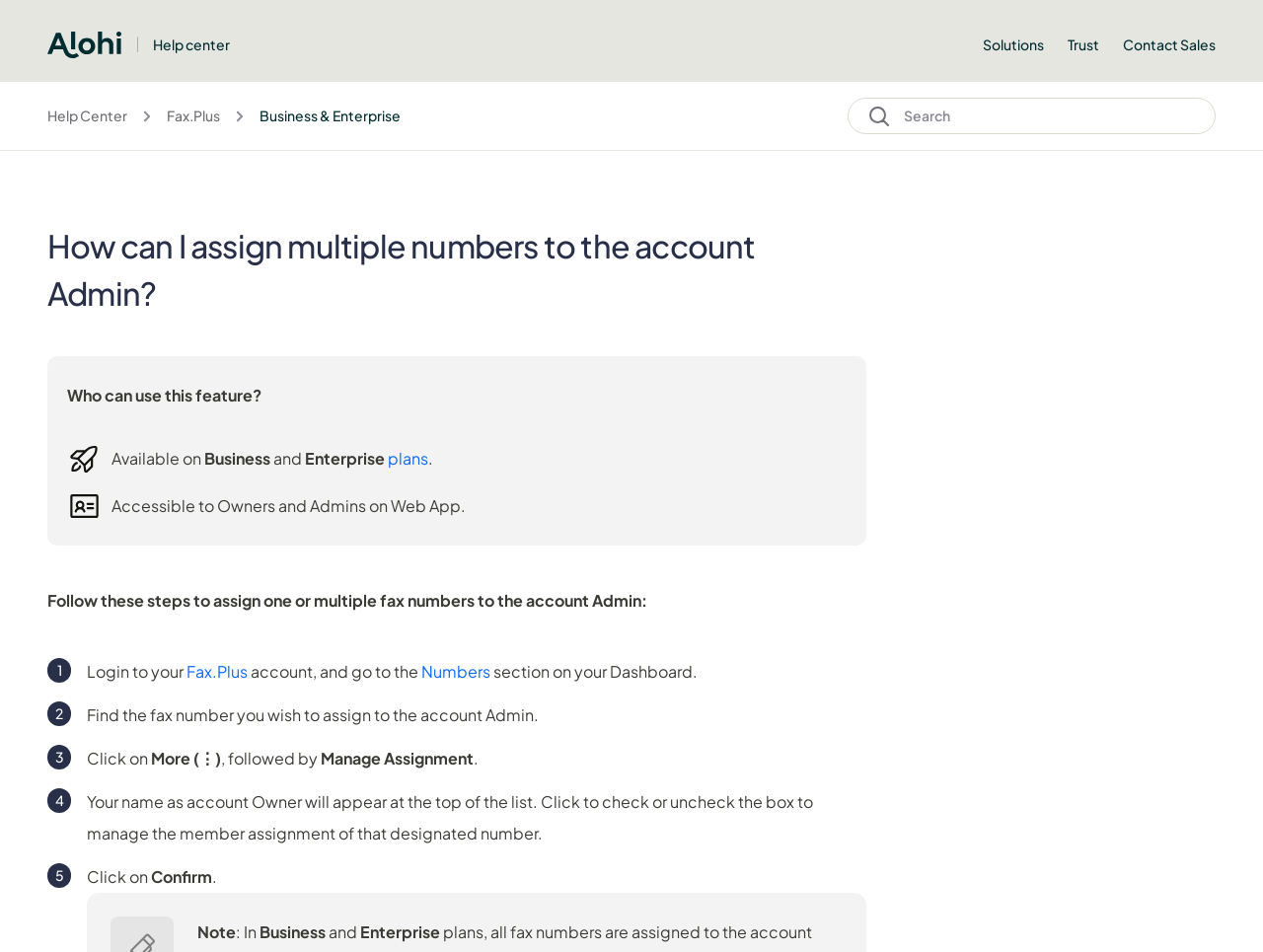Can you look at the image and give a comprehensive answer to the question:
What type of numbers can be assigned to the account Admin?

This answer can be obtained by understanding the context of the webpage, which is about assigning fax numbers to the account Admin, and reading the text 'Find the fax number you wish to assign to the account Admin.'